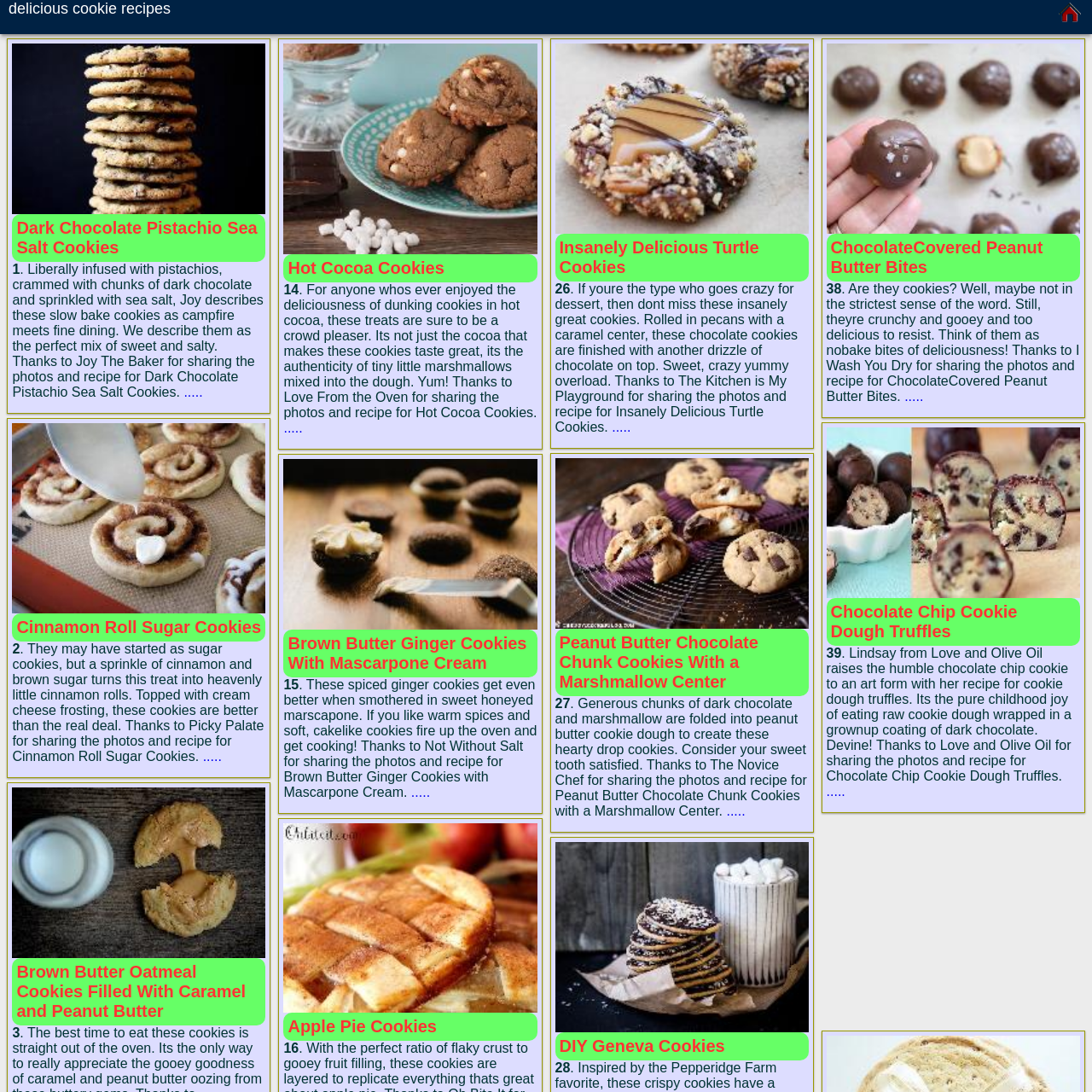Please concentrate on the part of the image enclosed by the red bounding box and answer the following question in detail using the information visible: Who is the source of the recipe?

The image is accompanied by a detailed description of the cookies, showcasing their appealing qualities and celebrating the recipe's source, Joy The Baker, indicating that the recipe originates from Joy The Baker.